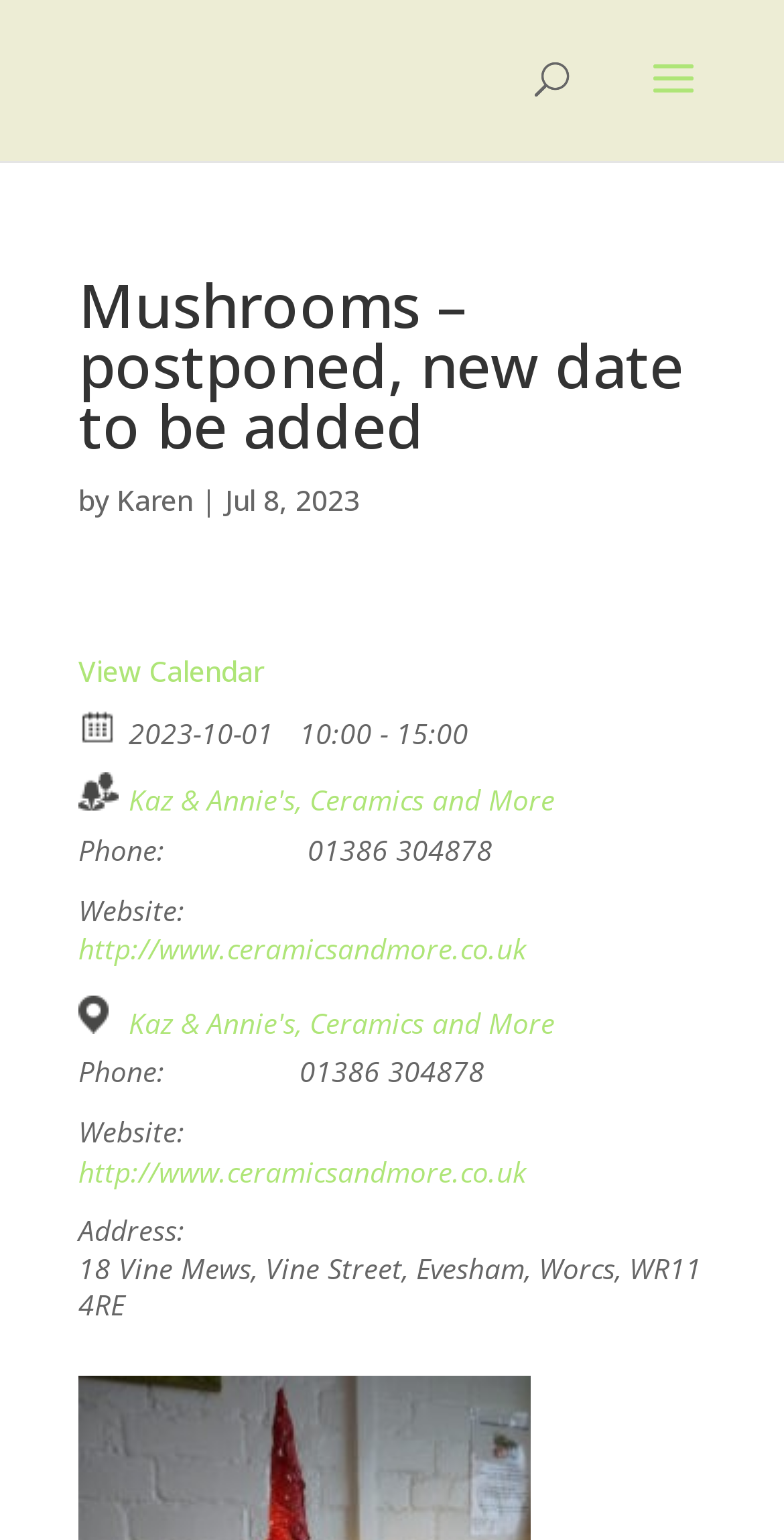Locate the UI element described by name="query" placeholder="Help me with..." and provide its bounding box coordinates. Use the format (top-left x, top-left y, bottom-right x, bottom-right y) with all values as floating point numbers between 0 and 1.

None